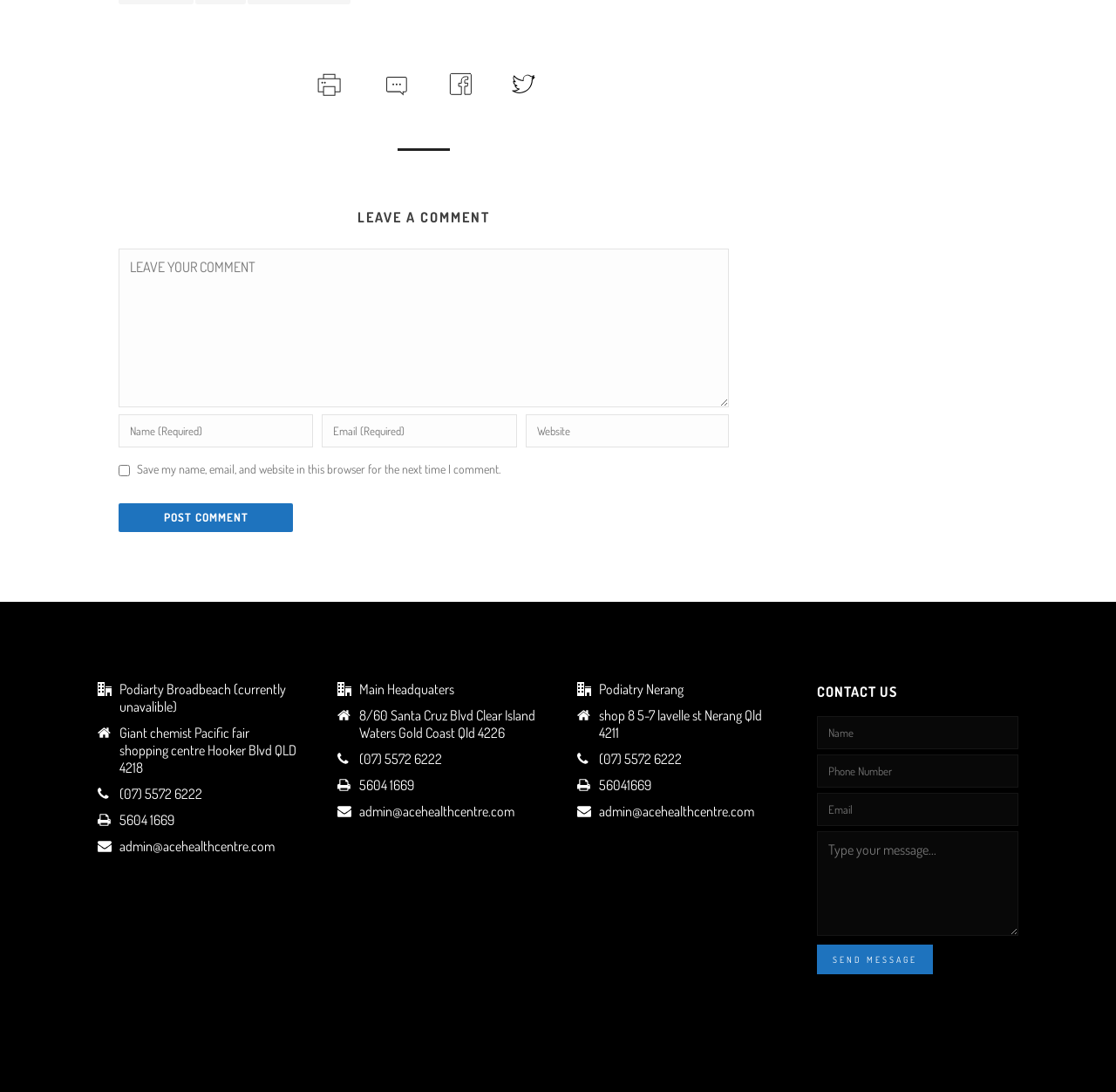Pinpoint the bounding box coordinates of the clickable area needed to execute the instruction: "Click the 'SEND MESSAGE' button". The coordinates should be specified as four float numbers between 0 and 1, i.e., [left, top, right, bottom].

[0.732, 0.865, 0.836, 0.892]